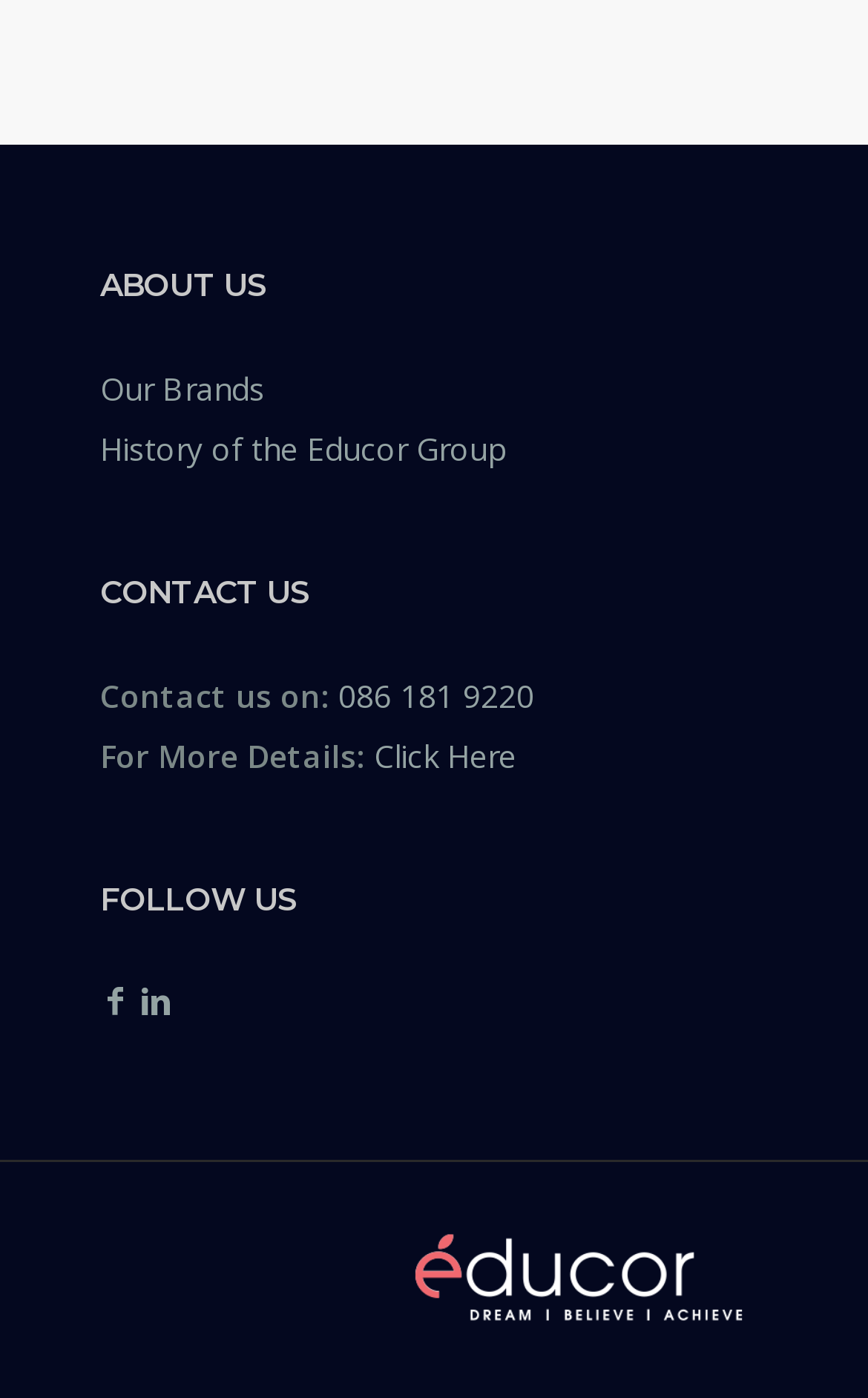Bounding box coordinates should be provided in the format (top-left x, top-left y, bottom-right x, bottom-right y) with all values between 0 and 1. Identify the bounding box for this UI element: 086 181 9220

[0.39, 0.483, 0.615, 0.513]